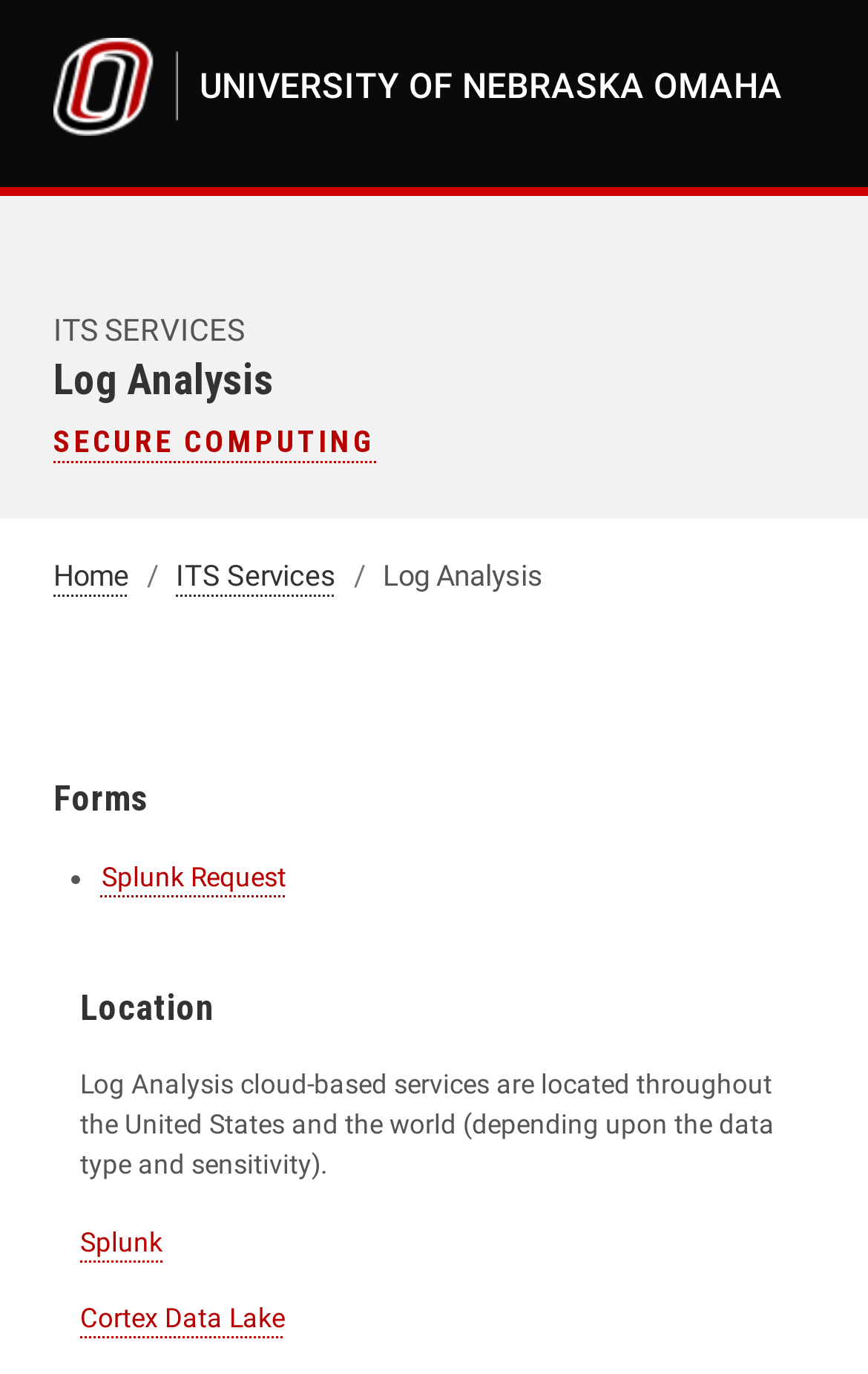Could you indicate the bounding box coordinates of the region to click in order to complete this instruction: "Click the University of Nebraska Omaha logo".

[0.062, 0.028, 0.206, 0.099]